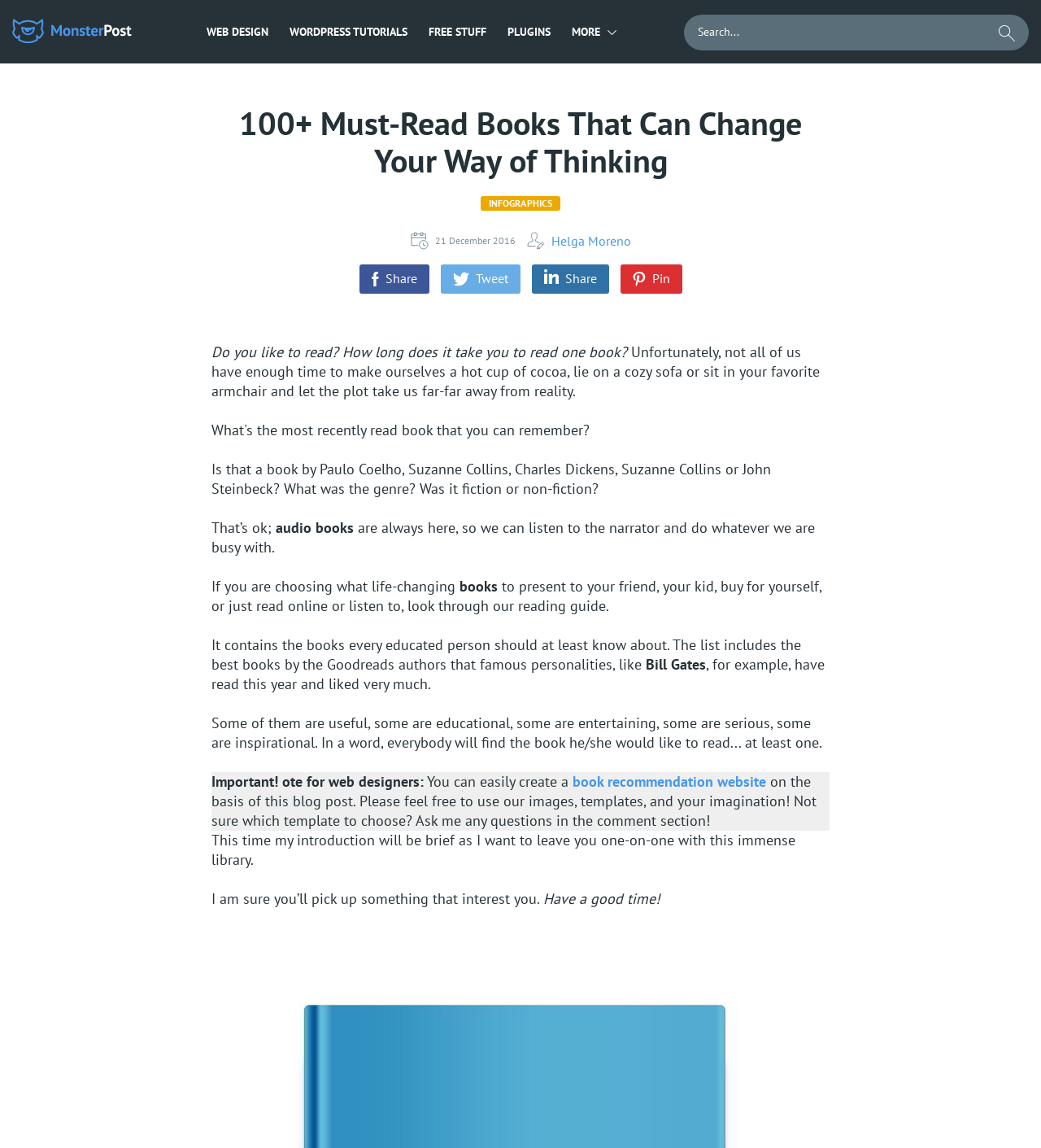Please specify the bounding box coordinates of the clickable region necessary for completing the following instruction: "Search for a book". The coordinates must consist of four float numbers between 0 and 1, i.e., [left, top, right, bottom].

[0.657, 0.013, 0.988, 0.044]